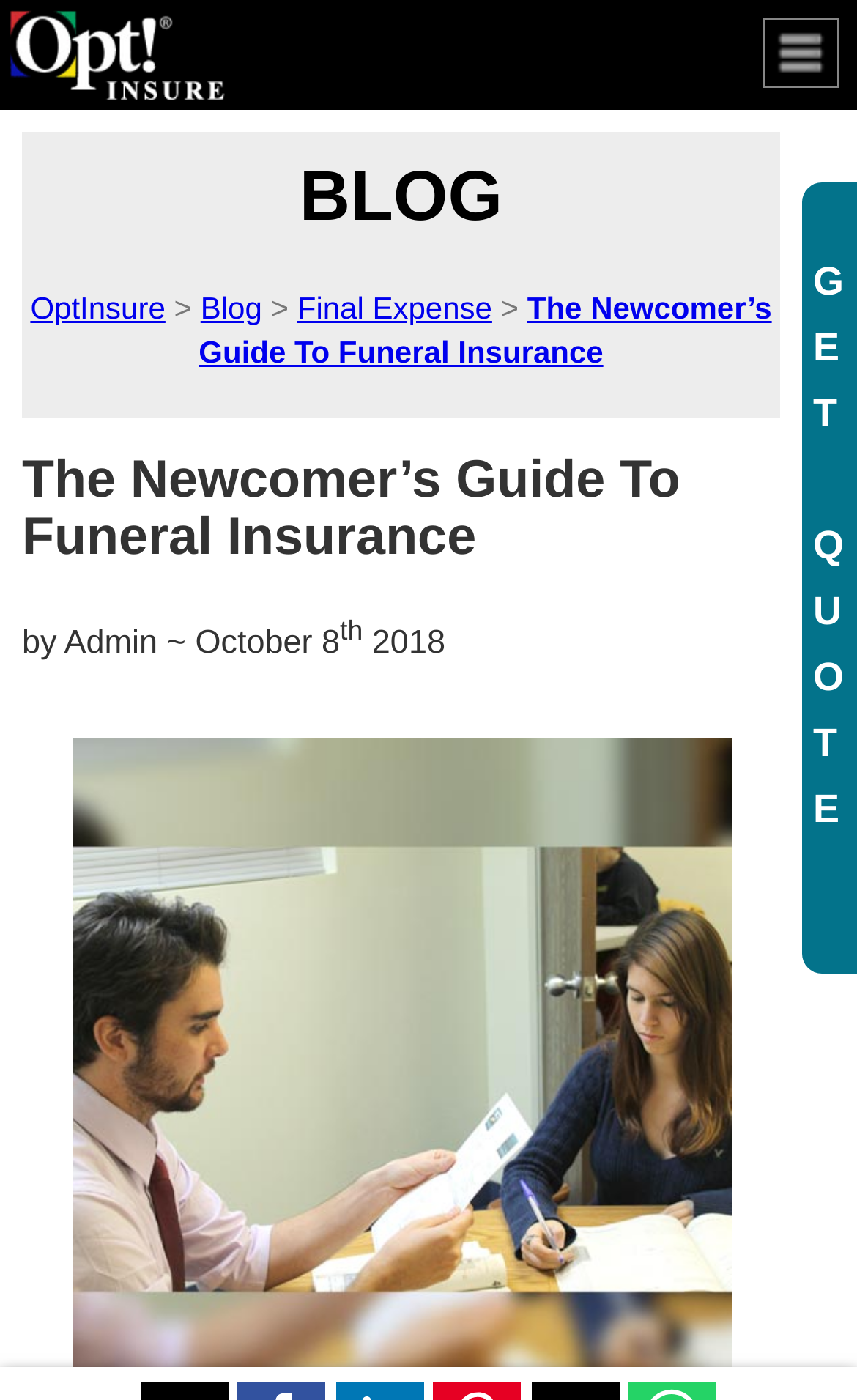Find the bounding box coordinates for the HTML element described as: "Privacy Policy". The coordinates should consist of four float values between 0 and 1, i.e., [left, top, right, bottom].

None